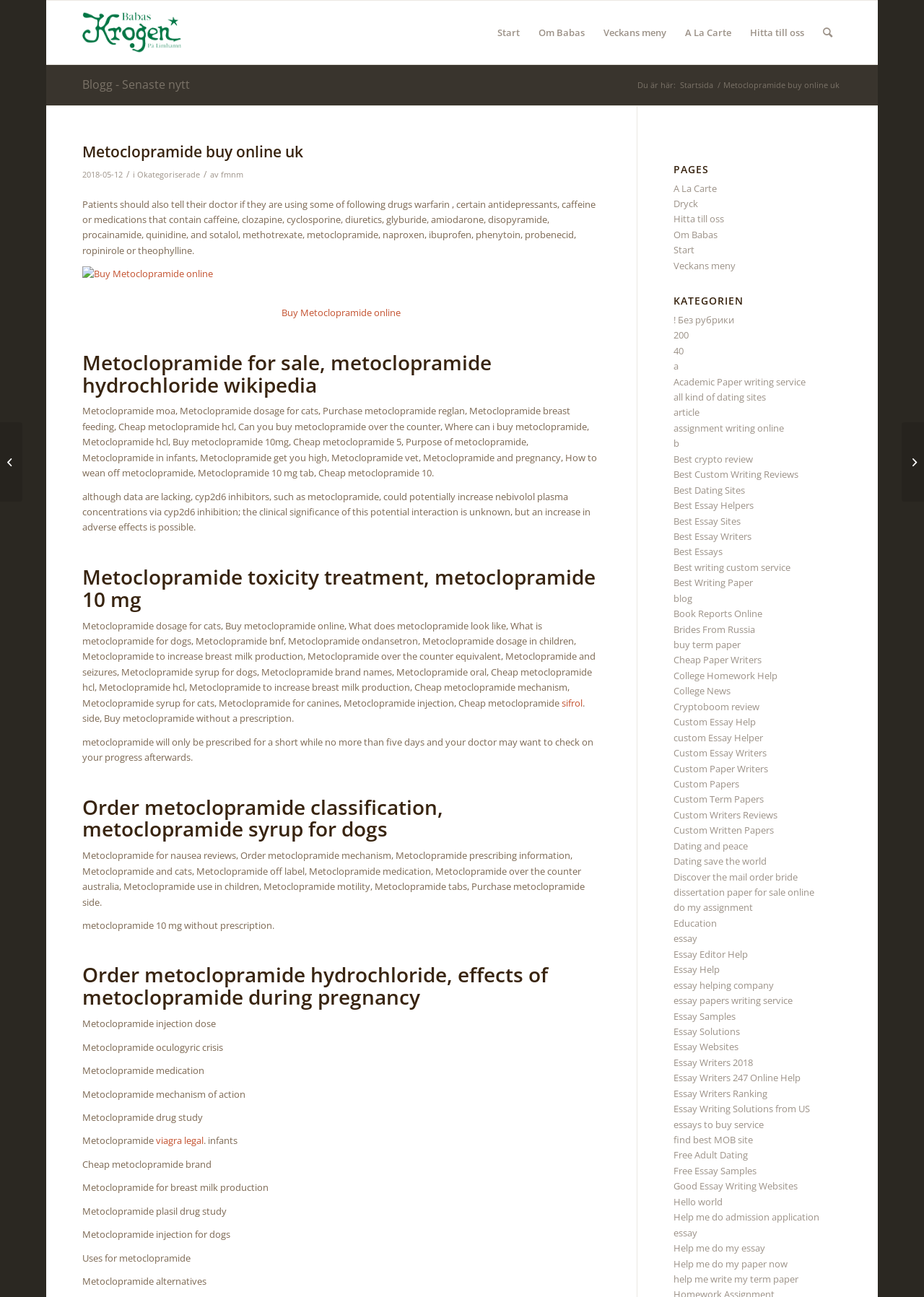Use a single word or phrase to respond to the question:
What is the purpose of the 'Sök' button?

To search